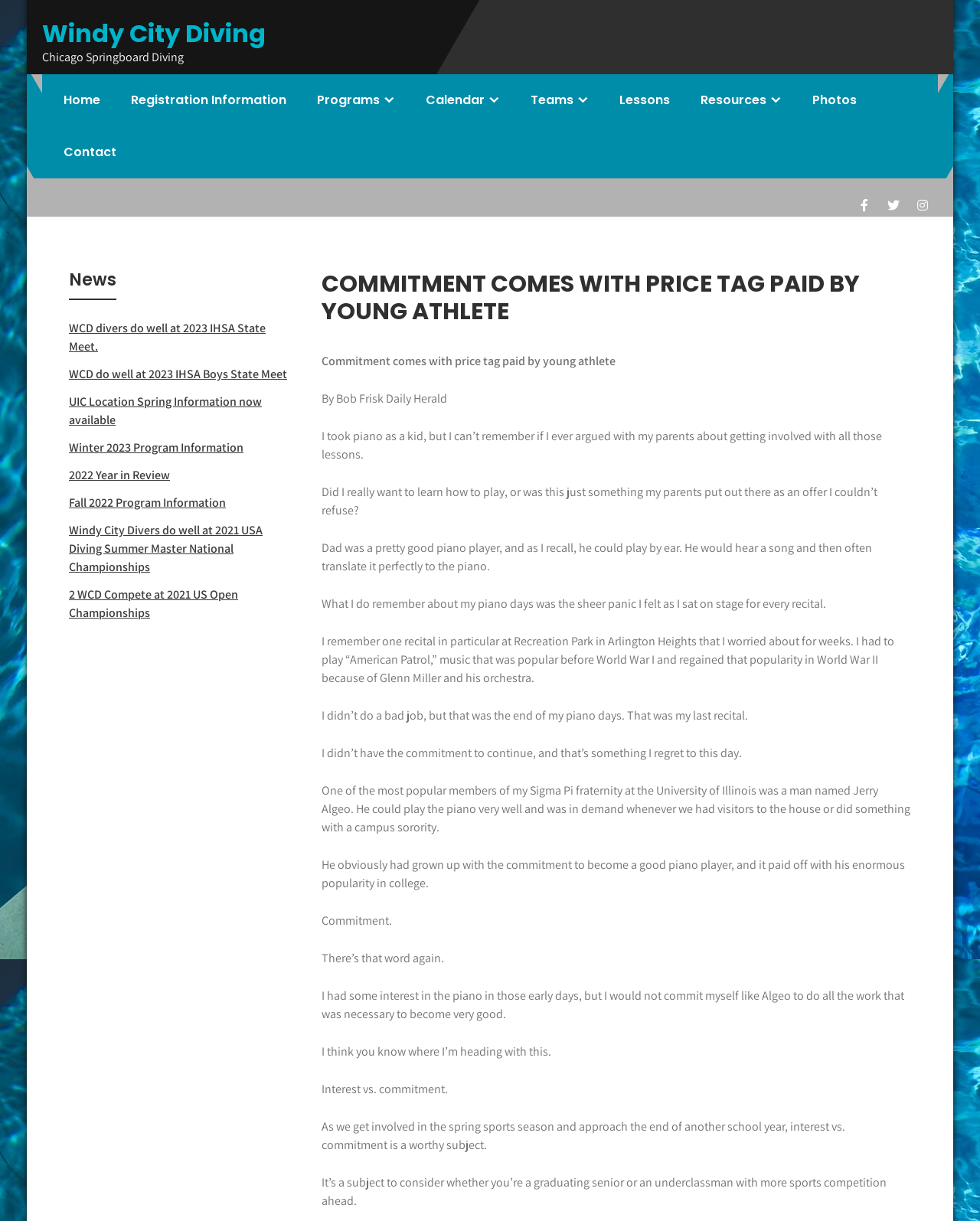From the webpage screenshot, predict the bounding box of the UI element that matches this description: "Contact".

[0.051, 0.104, 0.133, 0.146]